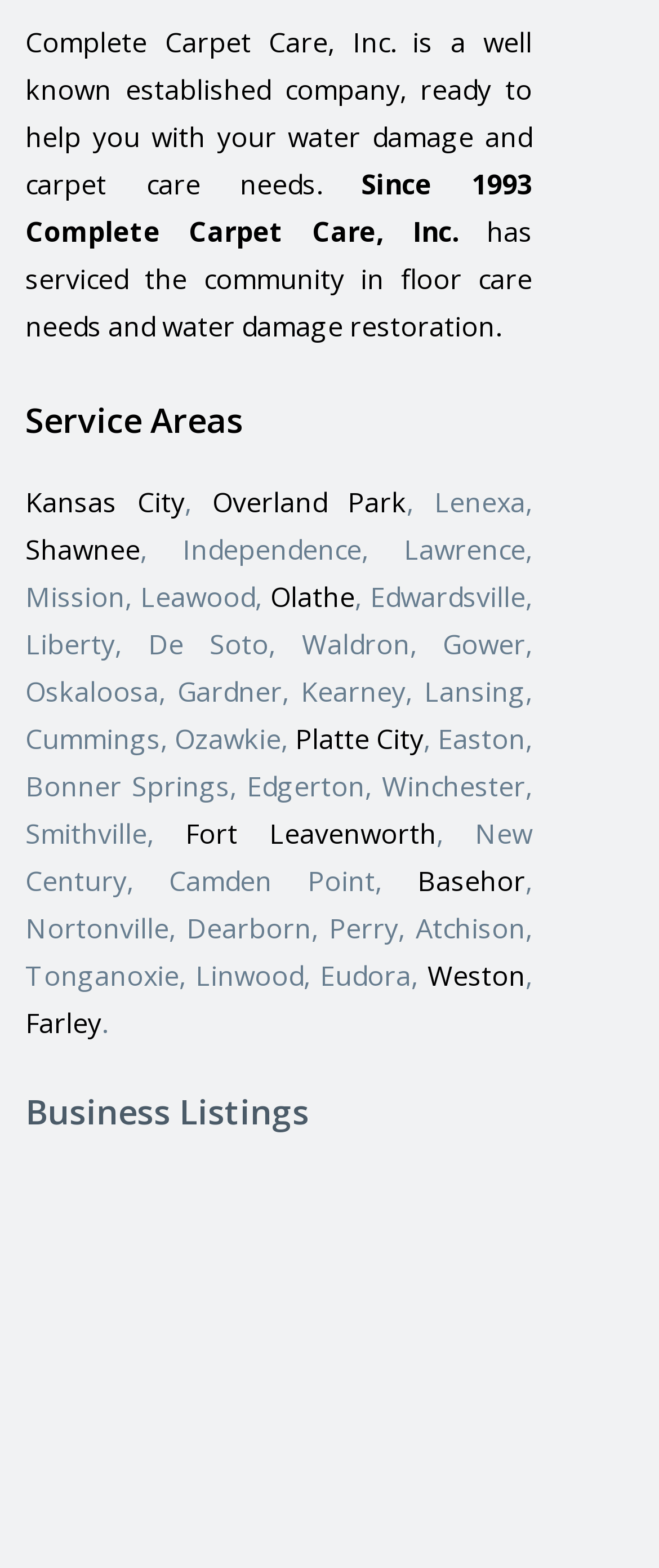What is the purpose of the 'write google review' link?
Please provide a comprehensive answer based on the details in the screenshot.

The 'write google review' link is accompanied by an image, and its purpose is to allow users to write a review of the company on Google.